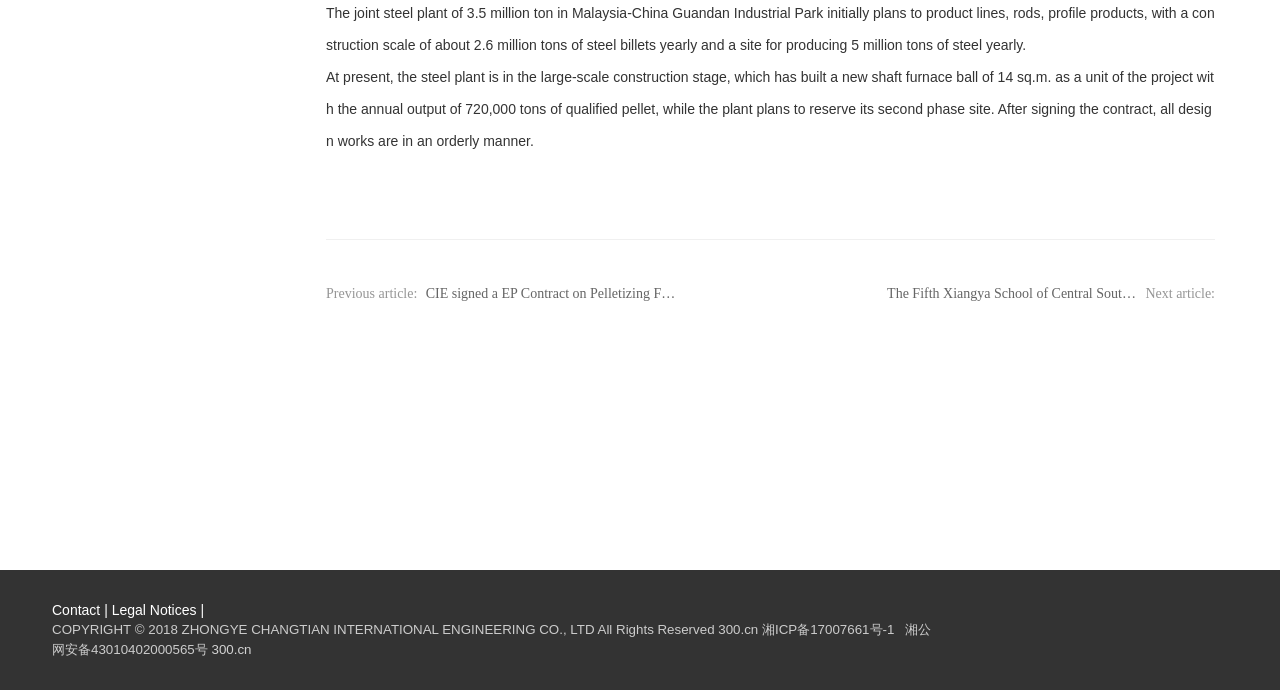Please find the bounding box for the UI component described as follows: "湘ICP备17007661号-1 湘公网安备43010402000565号".

[0.041, 0.901, 0.728, 0.952]